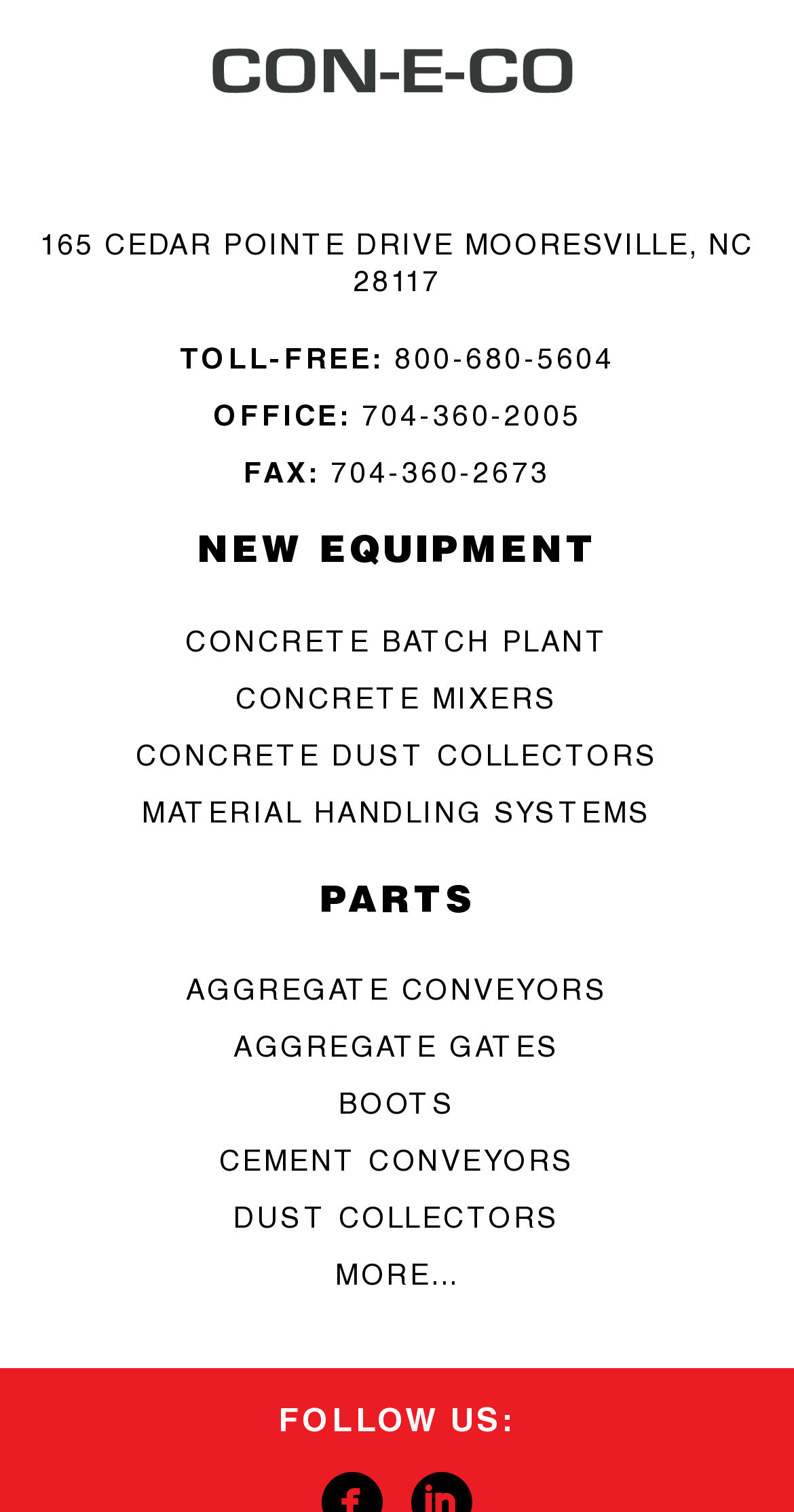How many types of equipment are listed under 'NEW EQUIPMENT'?
Utilize the image to construct a detailed and well-explained answer.

I counted the number of link elements under the 'NEW EQUIPMENT' heading, which are 'CONCRETE BATCH PLANT', 'CONCRETE MIXERS', 'CONCRETE DUST COLLECTORS', and 'MATERIAL HANDLING SYSTEMS'.